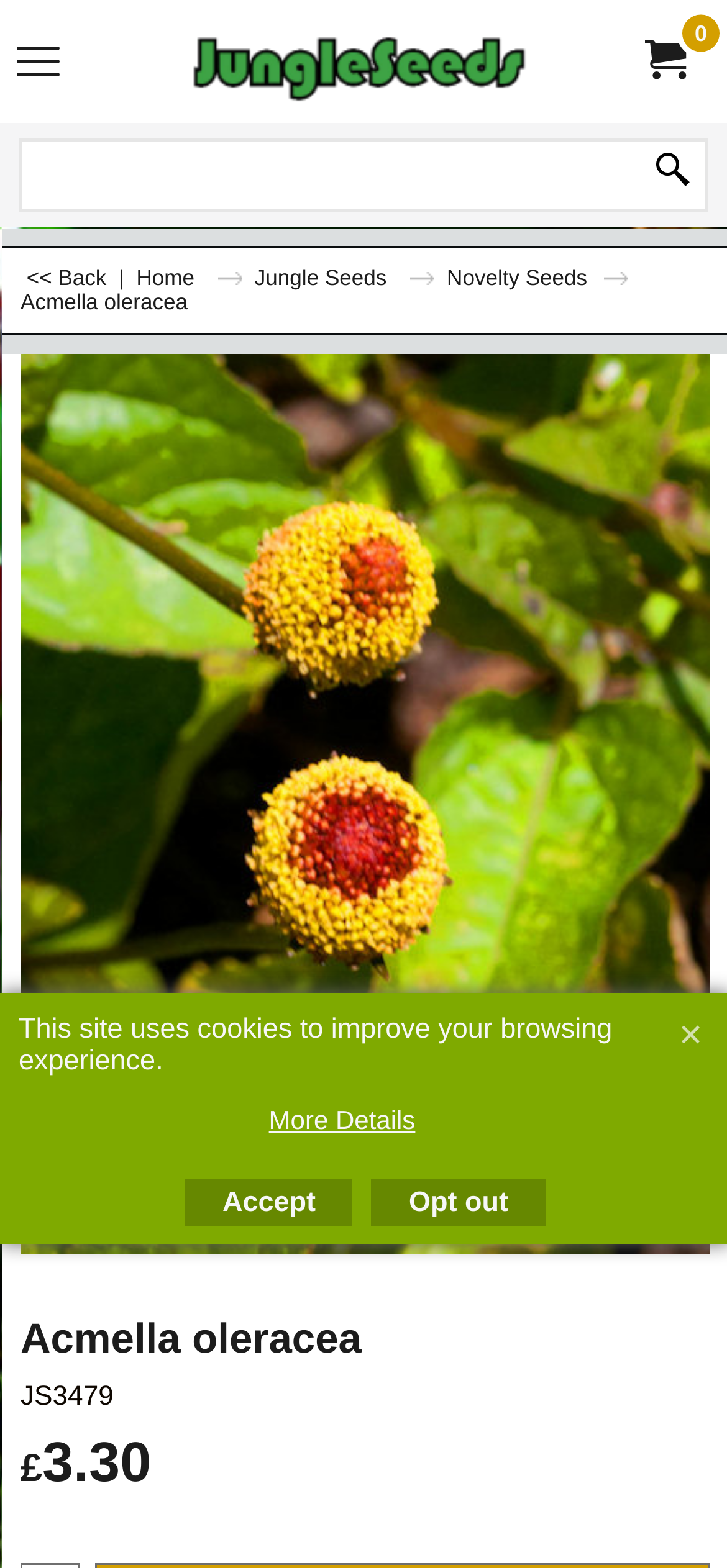Is there a search function on the page? Based on the screenshot, please respond with a single word or phrase.

Yes